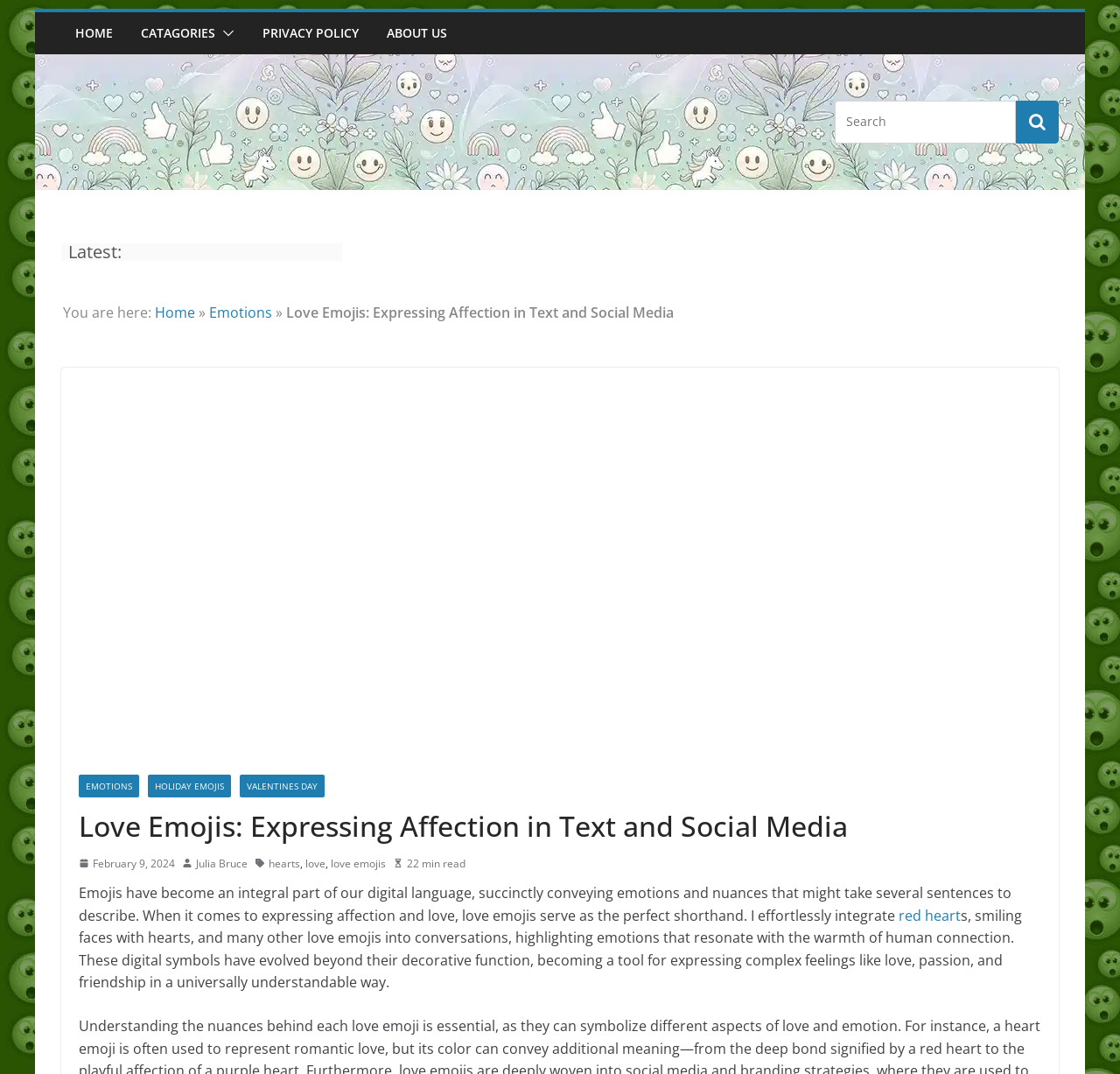What is the estimated reading time of the current article?
Using the image as a reference, give an elaborate response to the question.

I found the estimated reading time of the current article by looking at the section below the main heading, which shows '22 min read'.